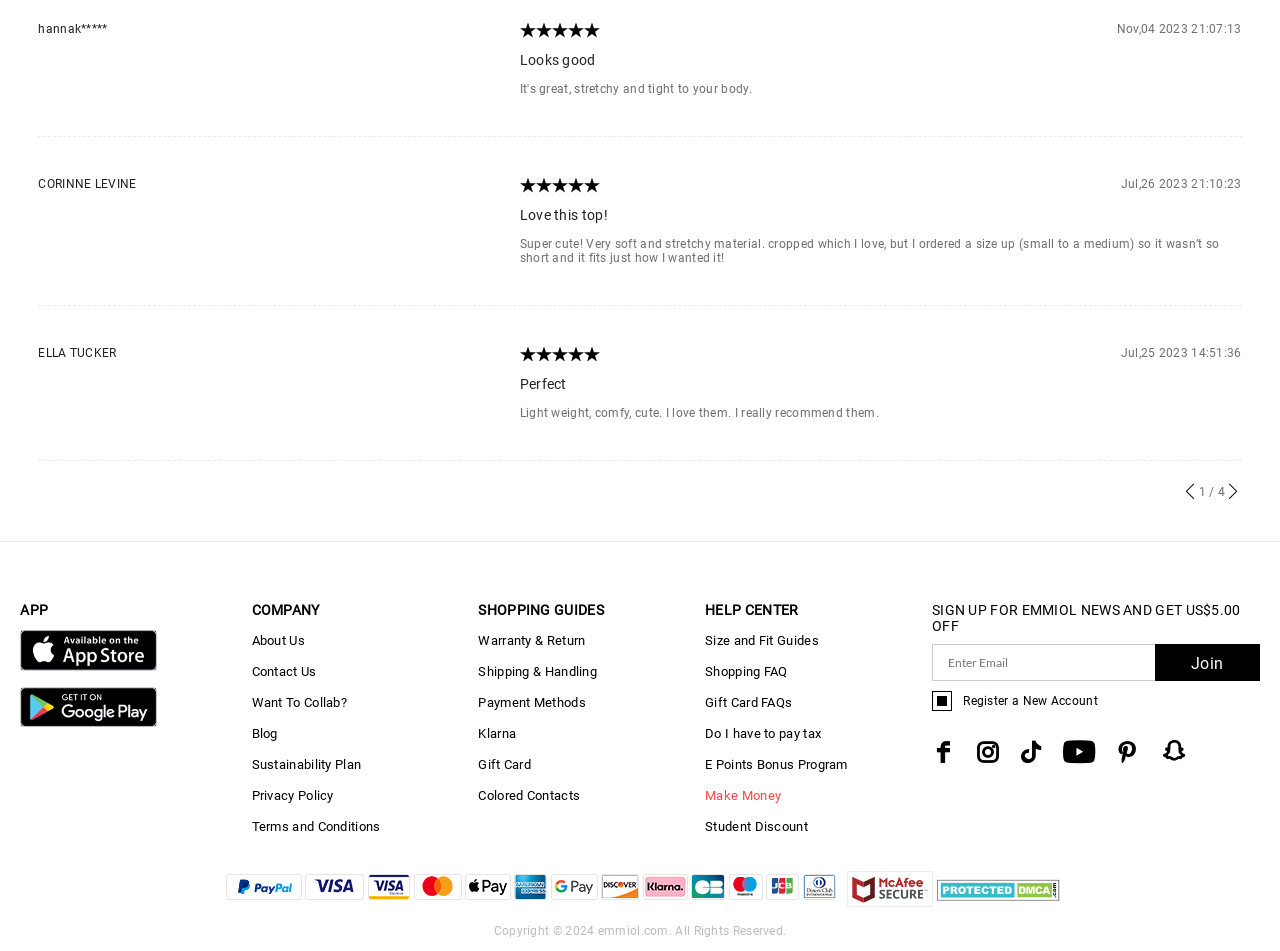What is the company's sustainability plan?
Analyze the image and provide a thorough answer to the question.

I found the link to the sustainability plan by looking at the 'Sustainability Plan' link under the 'COMPANY' section.